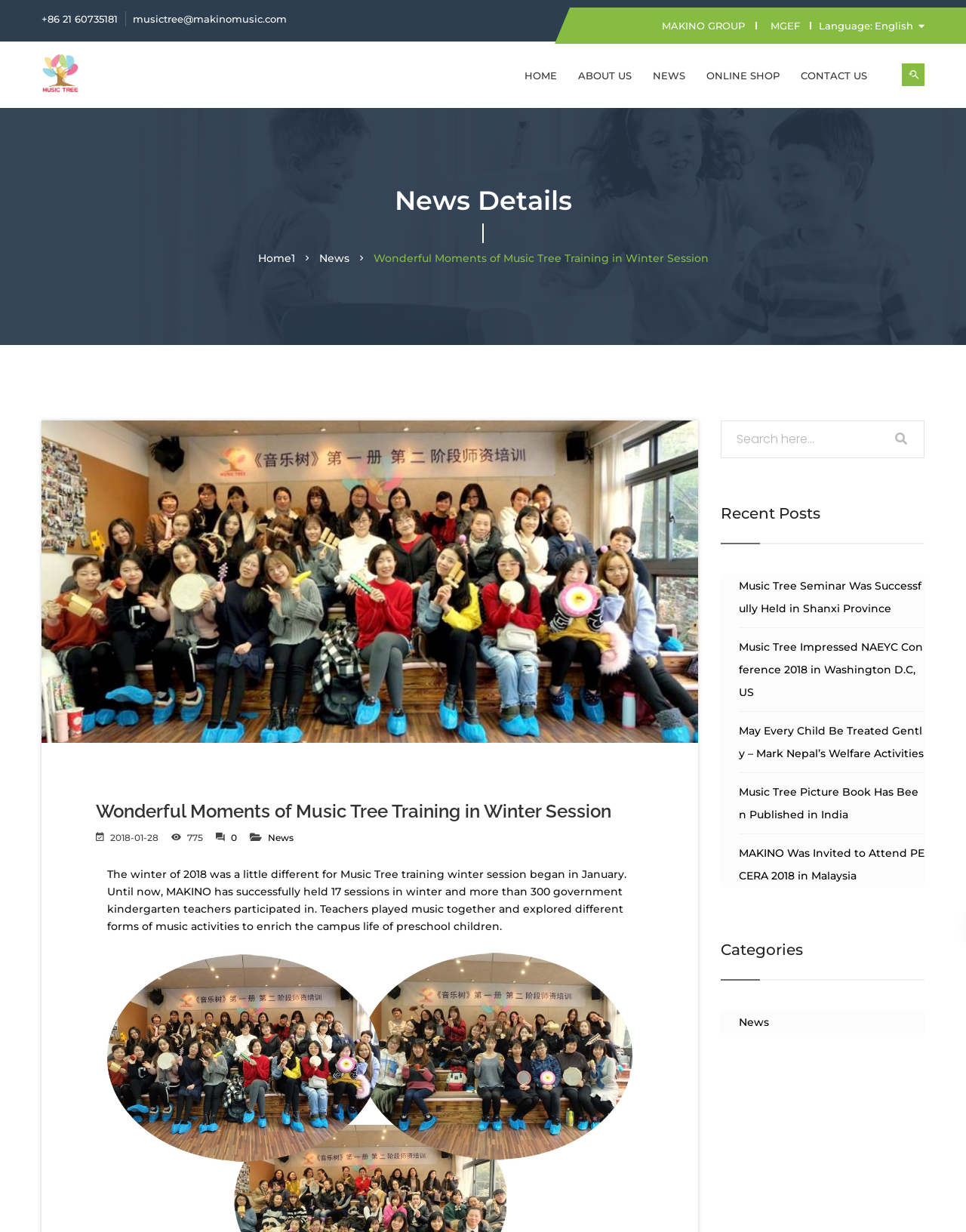Can you find the bounding box coordinates of the area I should click to execute the following instruction: "Search for something"?

[0.73, 0.088, 0.957, 0.118]